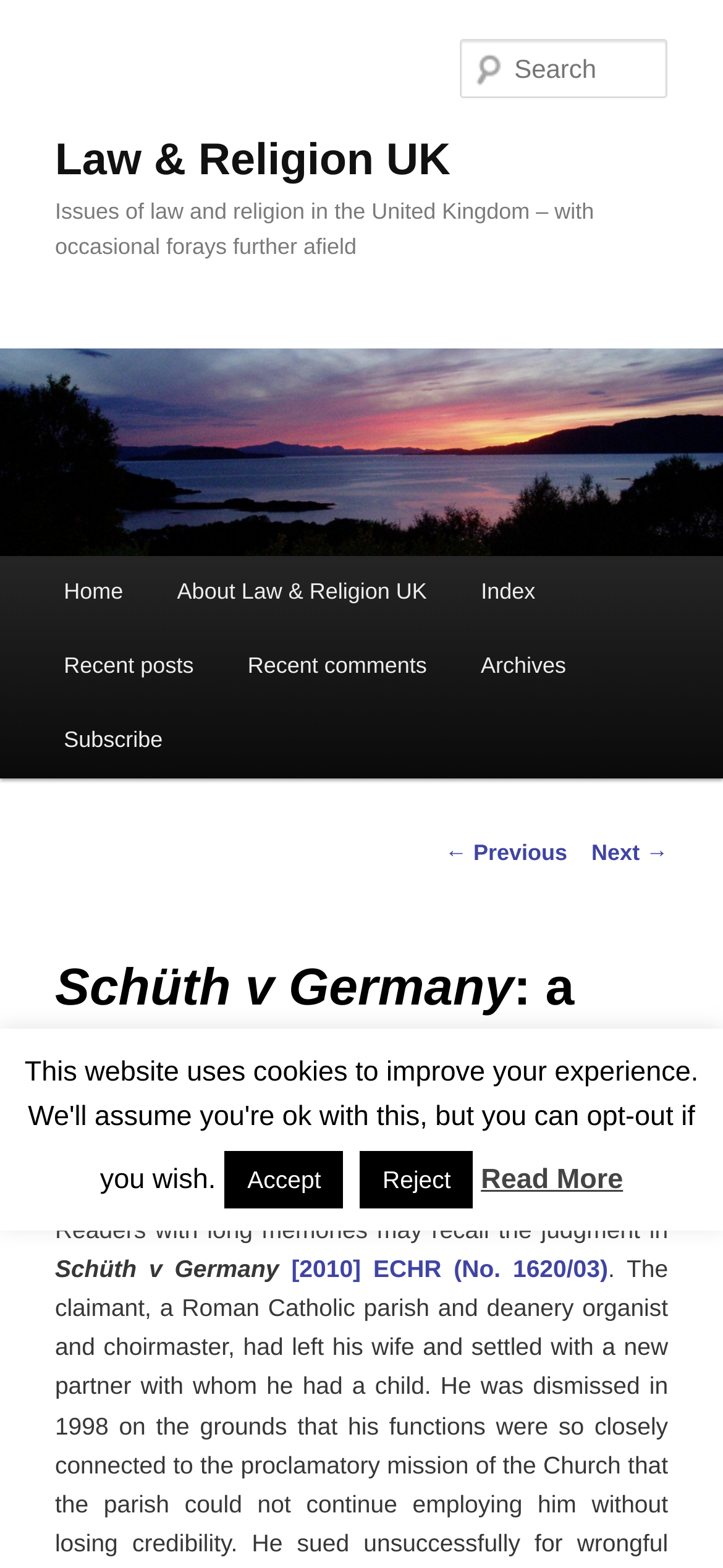Given the webpage screenshot and the description, determine the bounding box coordinates (top-left x, top-left y, bottom-right x, bottom-right y) that define the location of the UI element matching this description: 20 December 2019

[0.223, 0.728, 0.492, 0.744]